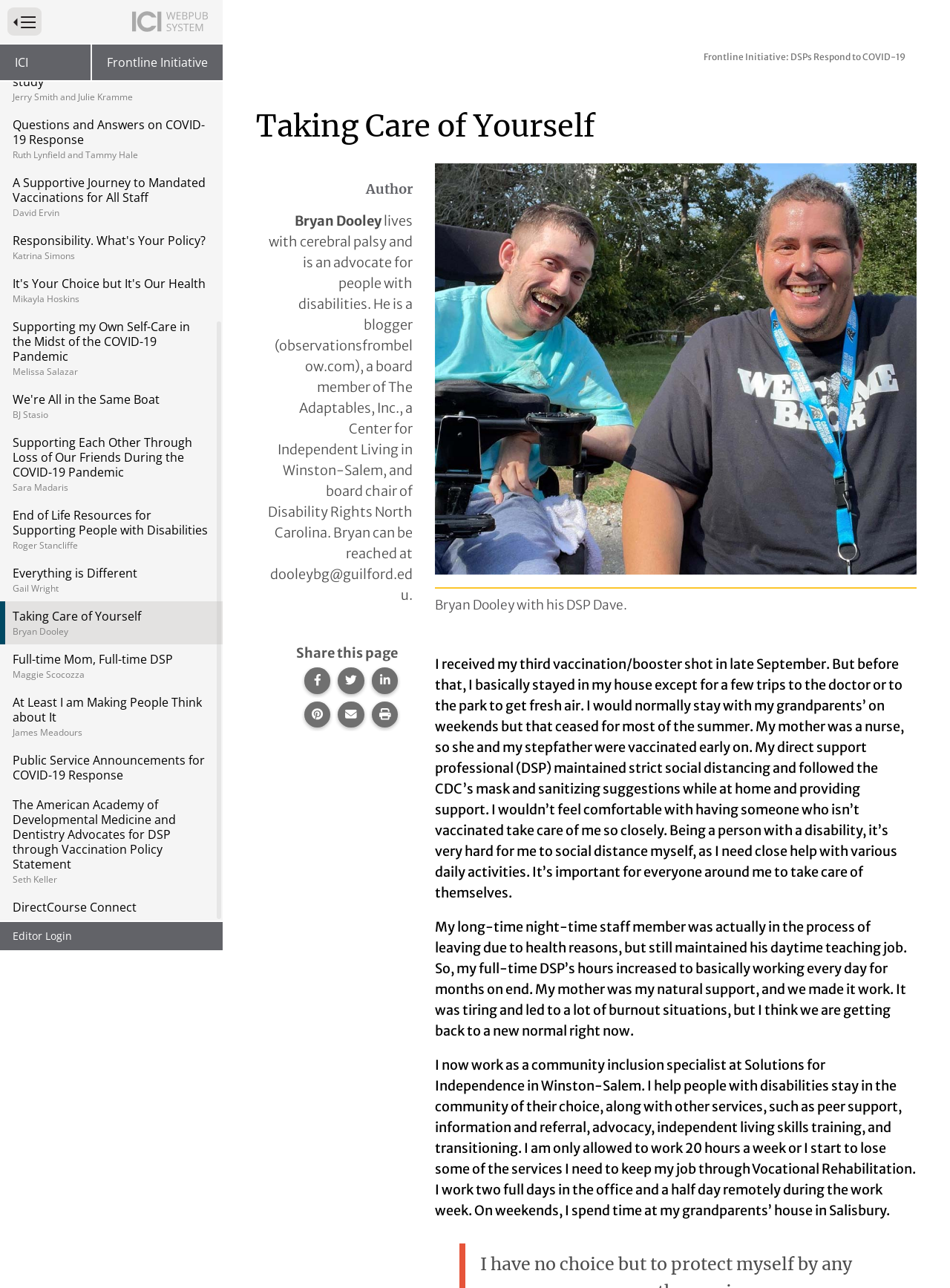Consider the image and give a detailed and elaborate answer to the question: 
Who is the author of the article 'Taking Care of Yourself'?

The author of the article 'Taking Care of Yourself' is Bryan Dooley, which is mentioned in the heading 'Author' and the static text 'Bryan Dooley'.